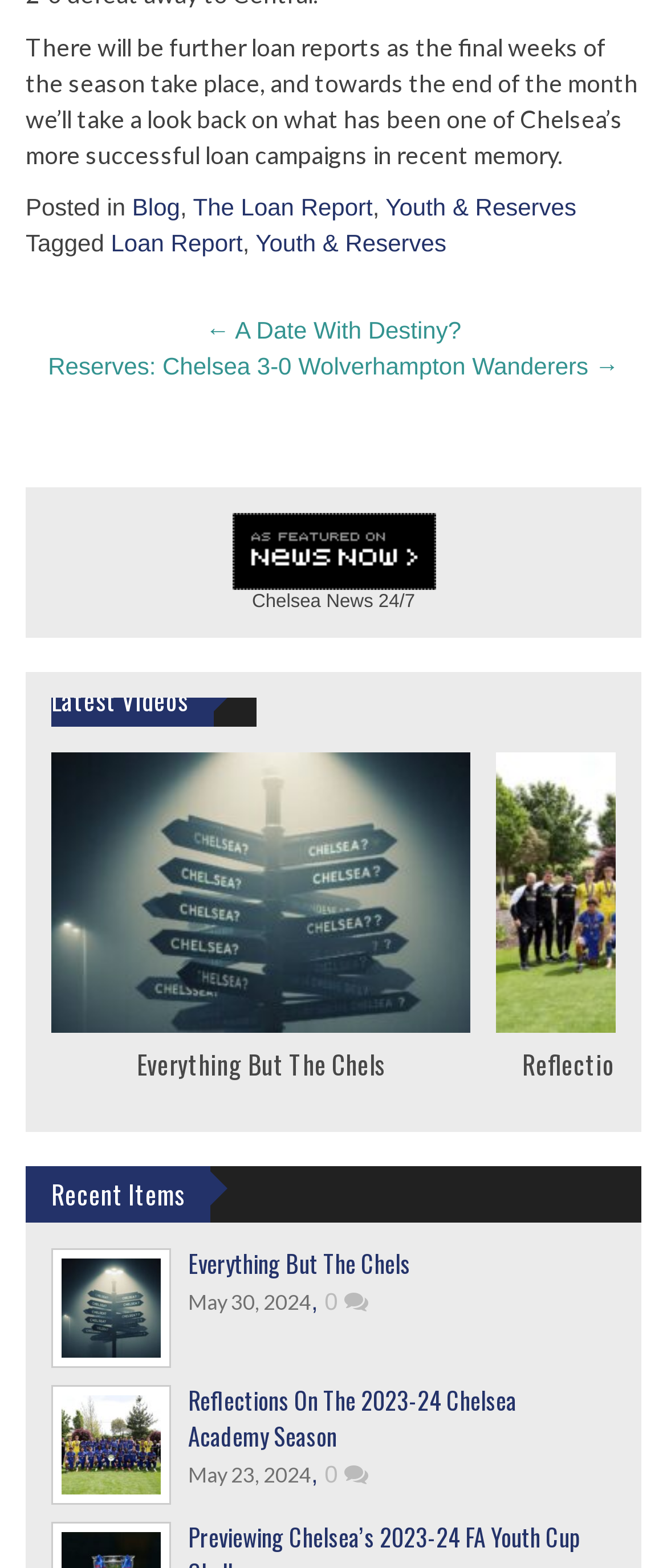Please specify the bounding box coordinates of the element that should be clicked to execute the given instruction: 'Click the 'The Loan Report' link'. Ensure the coordinates are four float numbers between 0 and 1, expressed as [left, top, right, bottom].

[0.289, 0.123, 0.559, 0.141]